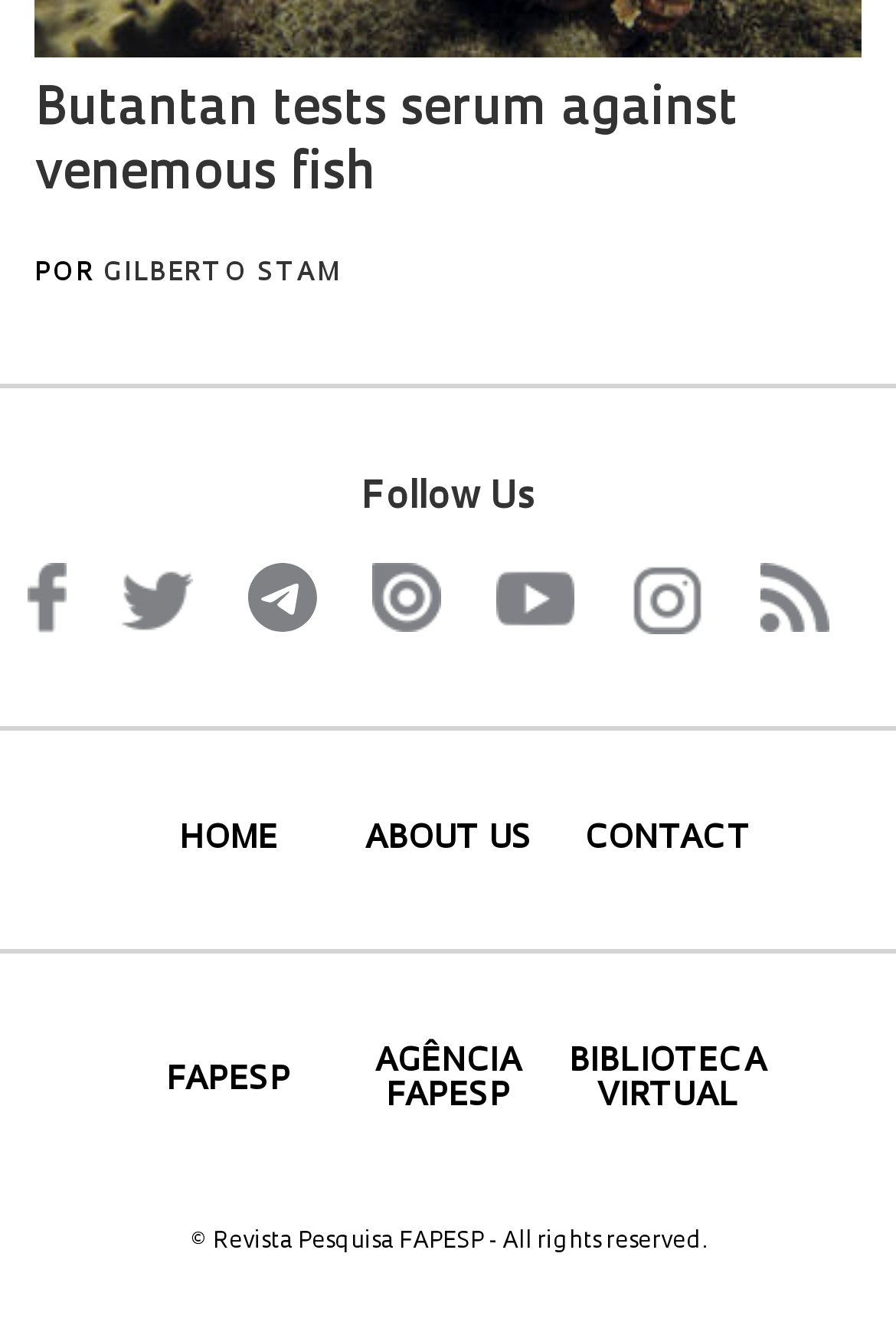Locate the bounding box coordinates of the element I should click to achieve the following instruction: "Follow us on Facebook".

[0.031, 0.422, 0.074, 0.476]